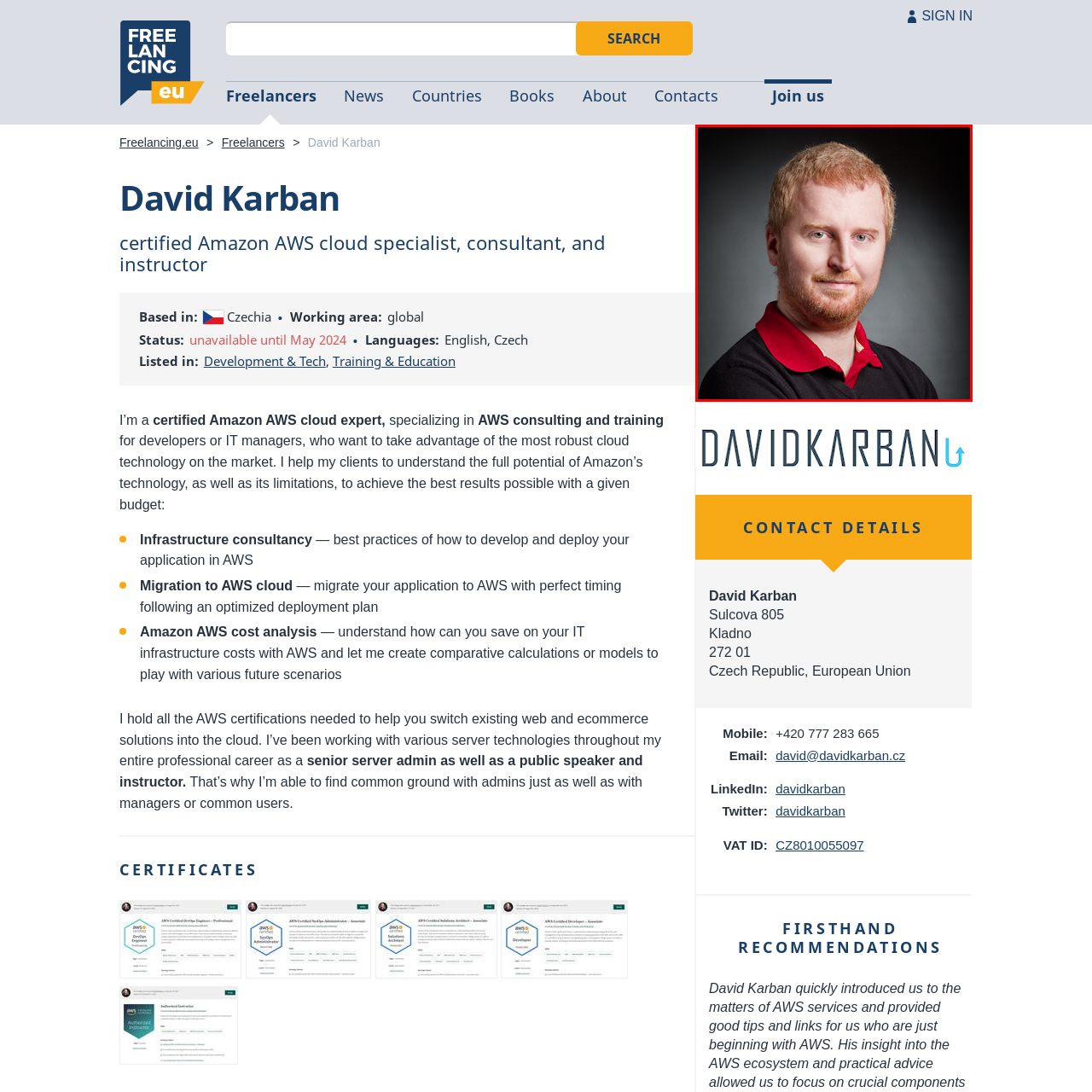Write a detailed description of the image enclosed in the red-bordered box.

This image features David Karban, a certified Amazon AWS cloud specialist, consultant, and instructor based in Czechia, EU. He is depicted with a friendly expression, showcasing his professional demeanor. David has light brown hair and a beard, and he’s wearing a dark sweater with a distinctive red collar. The backdrop is softly lit, enhancing the focus on his face. This image is part of his professional profile, highlighting his expertise in cloud technology, particularly in AWS consulting and training for developers and IT managers.